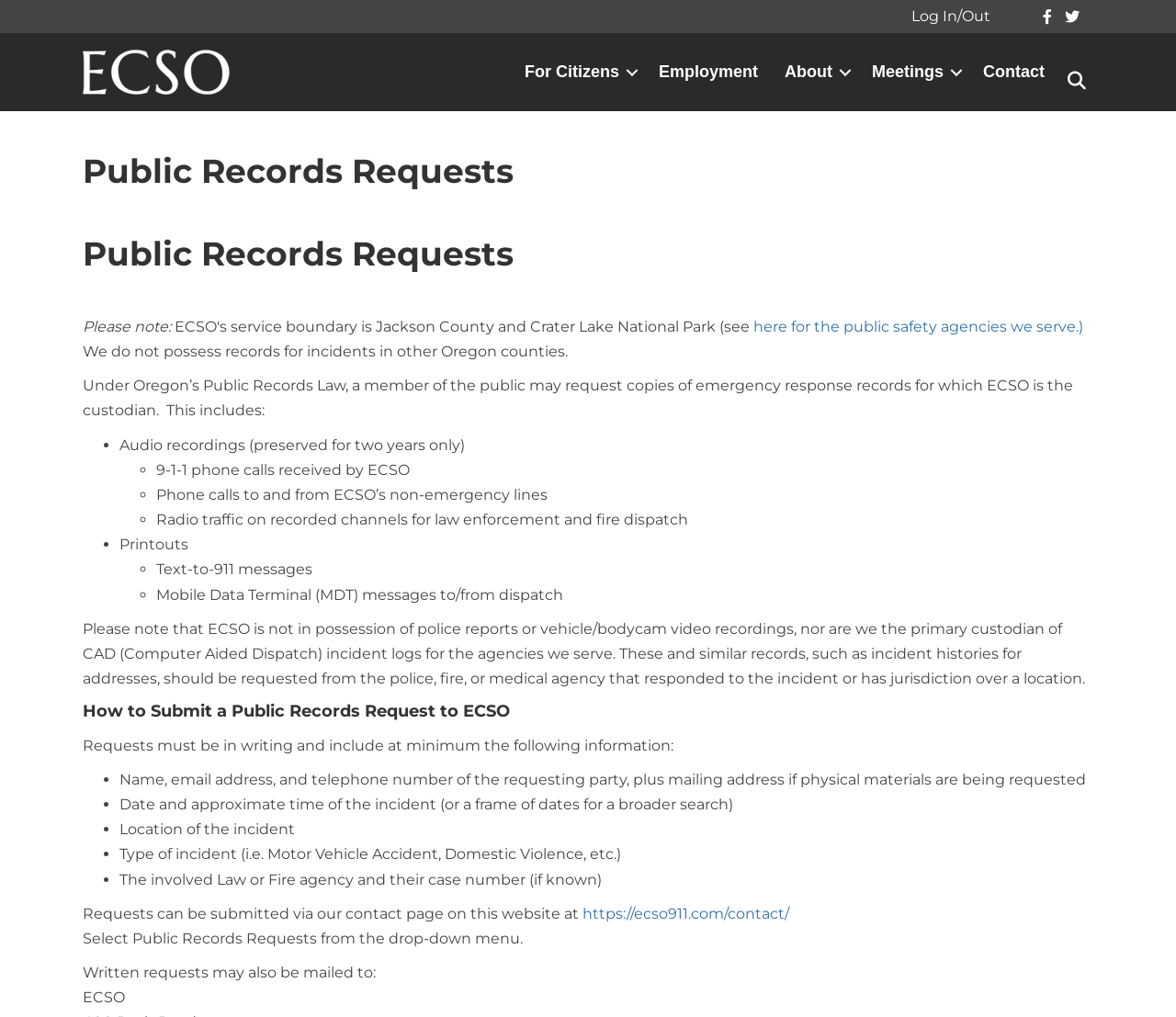What information is required in a public records request?
Please answer the question with a detailed and comprehensive explanation.

According to the webpage, a public records request must include the name, email address, and telephone number of the requesting party, plus mailing address if physical materials are being requested, as well as the date and approximate time of the incident, location of the incident, type of incident, and the involved Law or Fire agency and their case number (if known).